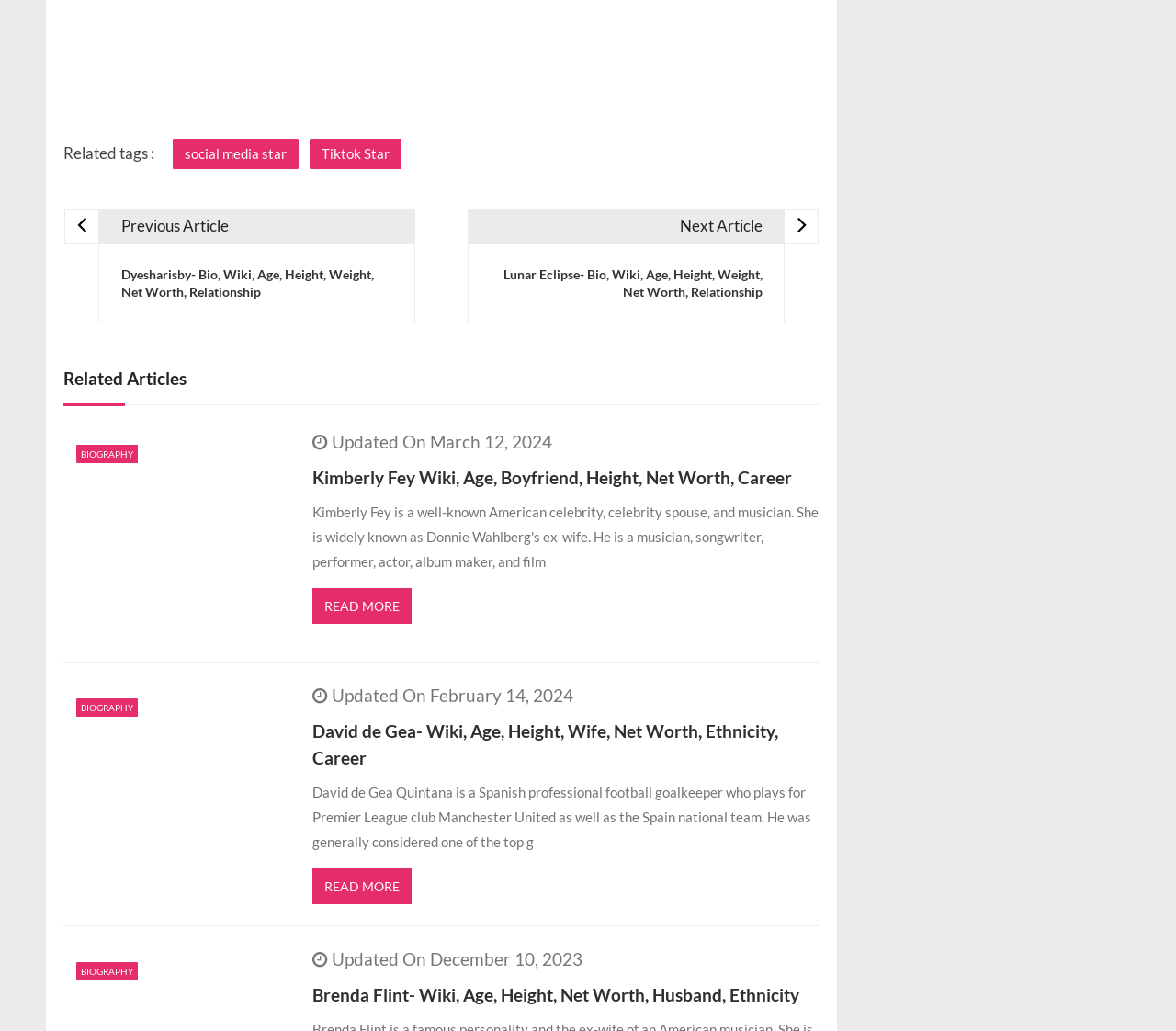Please give a one-word or short phrase response to the following question: 
What is the update date of the article 'Brenda Flint- Wiki, Age, Height, Net Worth, Husband, Ethnicity'?

December 10, 2023